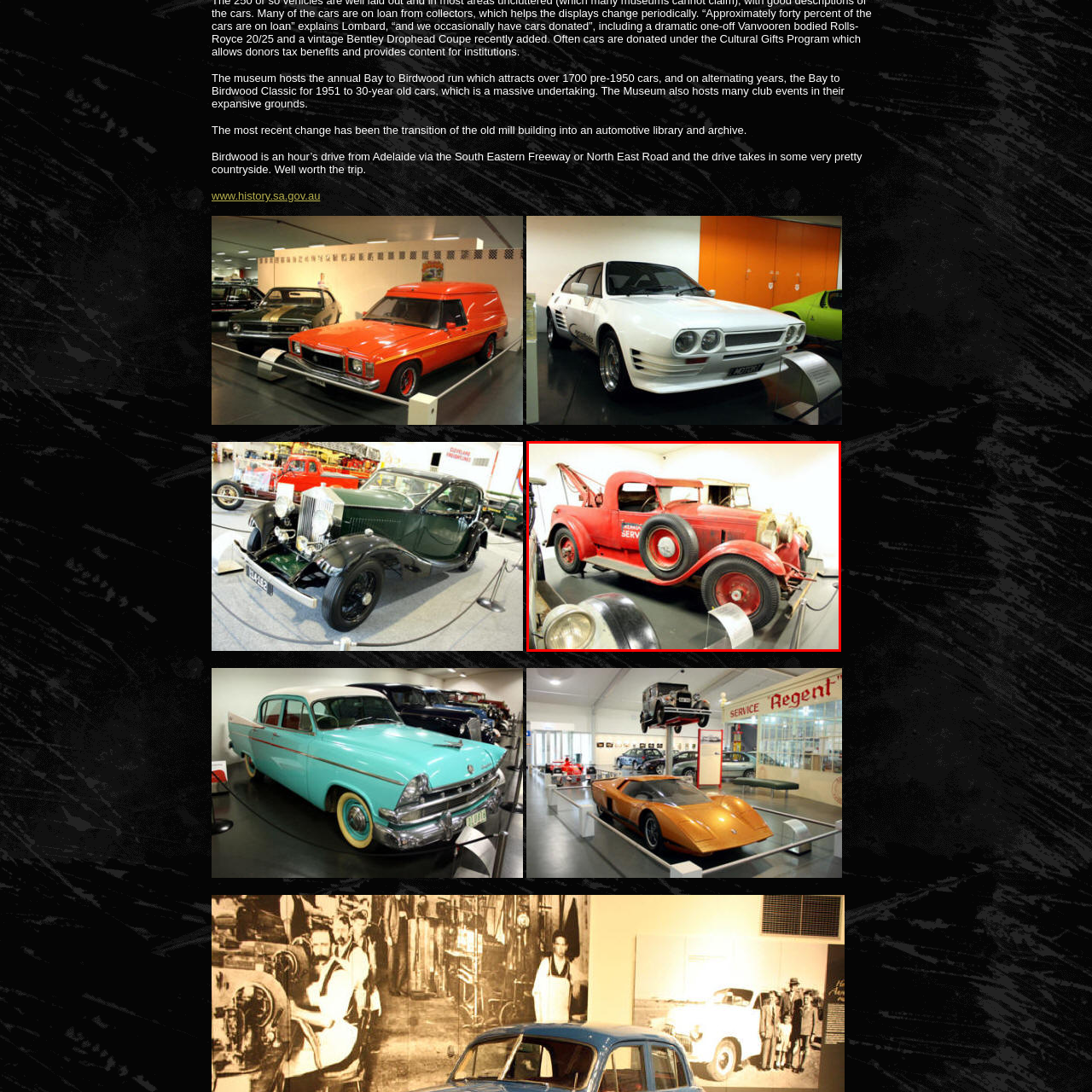What is the name of the event where classic cars take center stage?
Focus on the image highlighted within the red borders and answer with a single word or short phrase derived from the image.

Bay to Birdwood